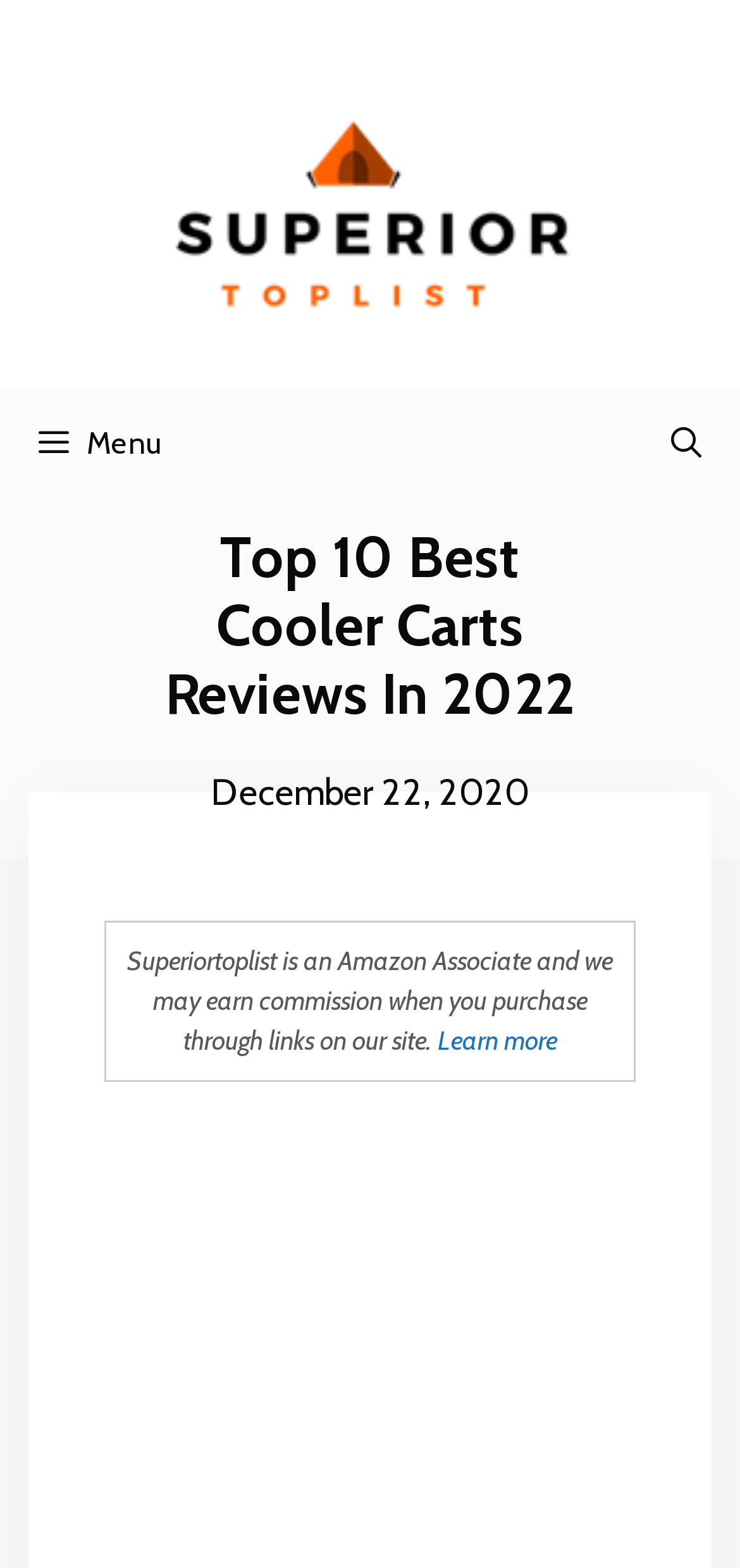Give an in-depth explanation of the webpage layout and content.

The webpage appears to be a review article about the top 10 best cooler carts in 2022. At the top left corner, there is a logo image and a link to "SuperiorTopList". Next to it, on the top right corner, there is a search bar link and a menu button with a hamburger icon. 

Below the top section, there is a main heading that reads "Top 10 Best Cooler Carts Reviews In 2022". Underneath the heading, there is a timestamp indicating that the article was published on December 22, 2020. 

On the same level as the timestamp, there is a disclaimer text stating that Superiortoplist is an Amazon Associate and may earn a commission when purchases are made through links on the site. This disclaimer text also includes a "Learn more" link.